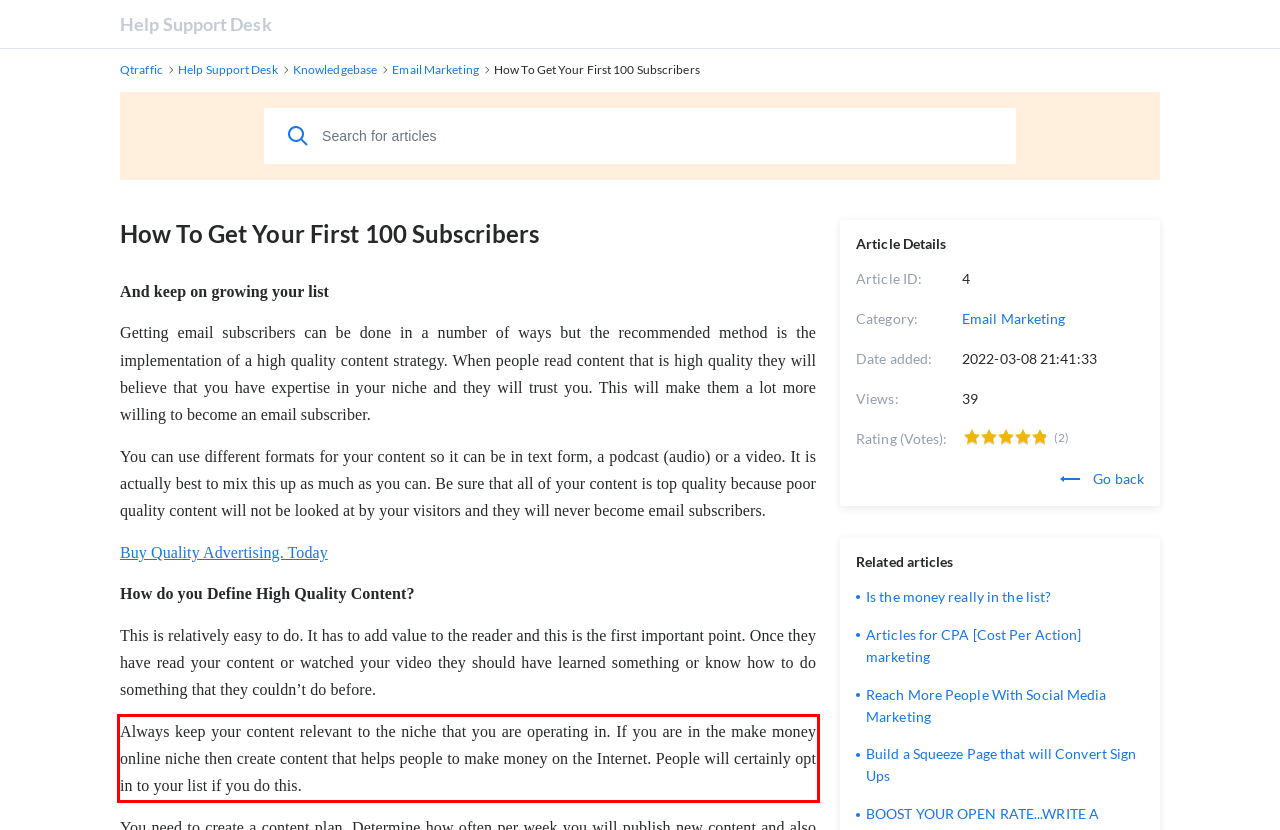Given a webpage screenshot, identify the text inside the red bounding box using OCR and extract it.

Always keep your content relevant to the niche that you are operating in. If you are in the make money online niche then create content that helps people to make money on the Internet. People will certainly opt in to your list if you do this.